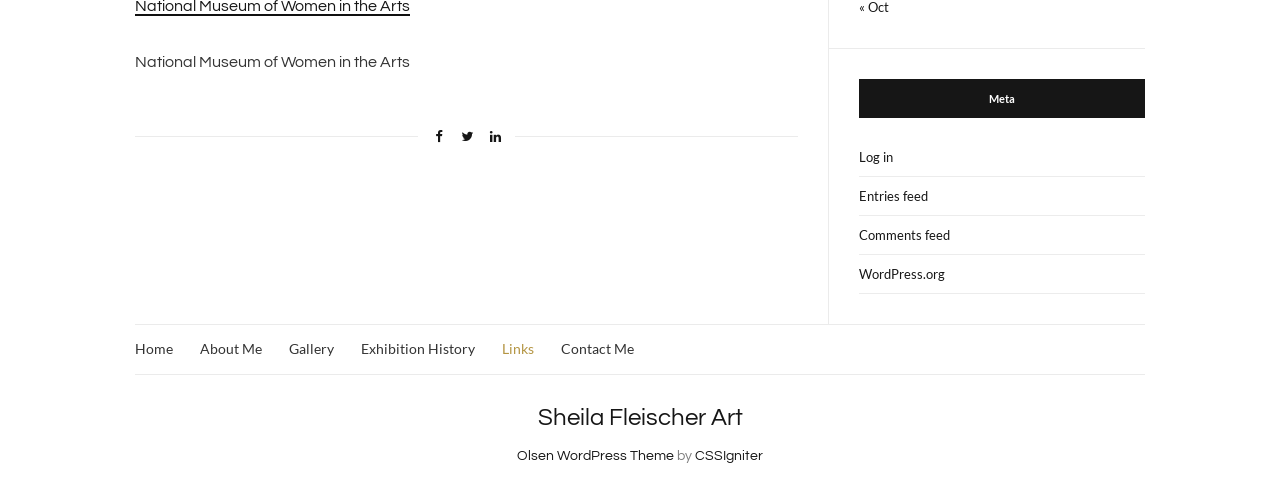Please provide a one-word or phrase answer to the question: 
What is the name of the WordPress theme?

Olsen WordPress Theme